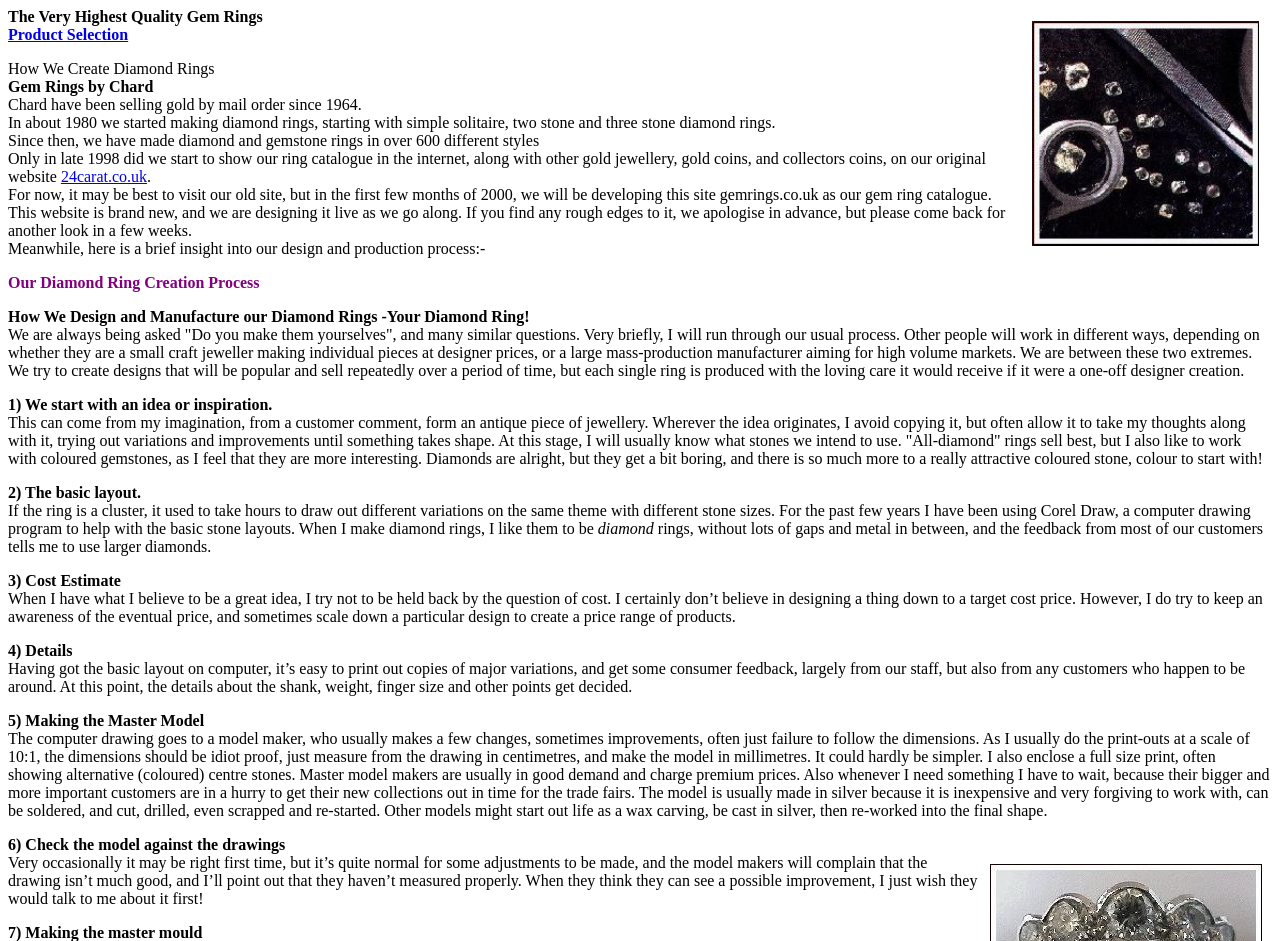What is the company's approach to designing diamond rings?
Answer the question in a detailed and comprehensive manner.

According to the webpage, the company's approach to designing diamond rings is to create designs that will be popular and sell repeatedly over a period of time, but each single ring is produced with the loving care it would receive if it were a one-off designer creation, which indicates a focus on quality and attention to detail.